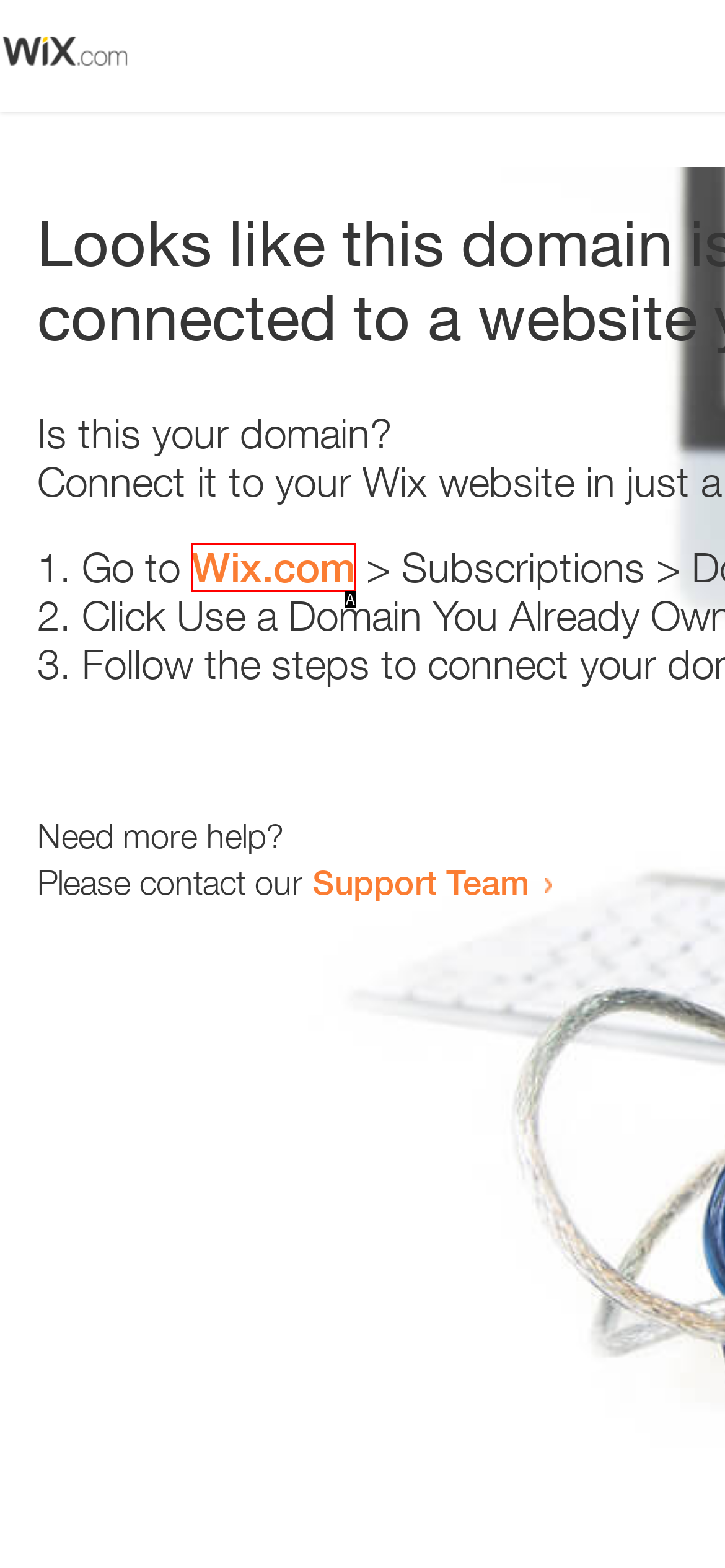Find the HTML element that corresponds to the description: Wix.com. Indicate your selection by the letter of the appropriate option.

A